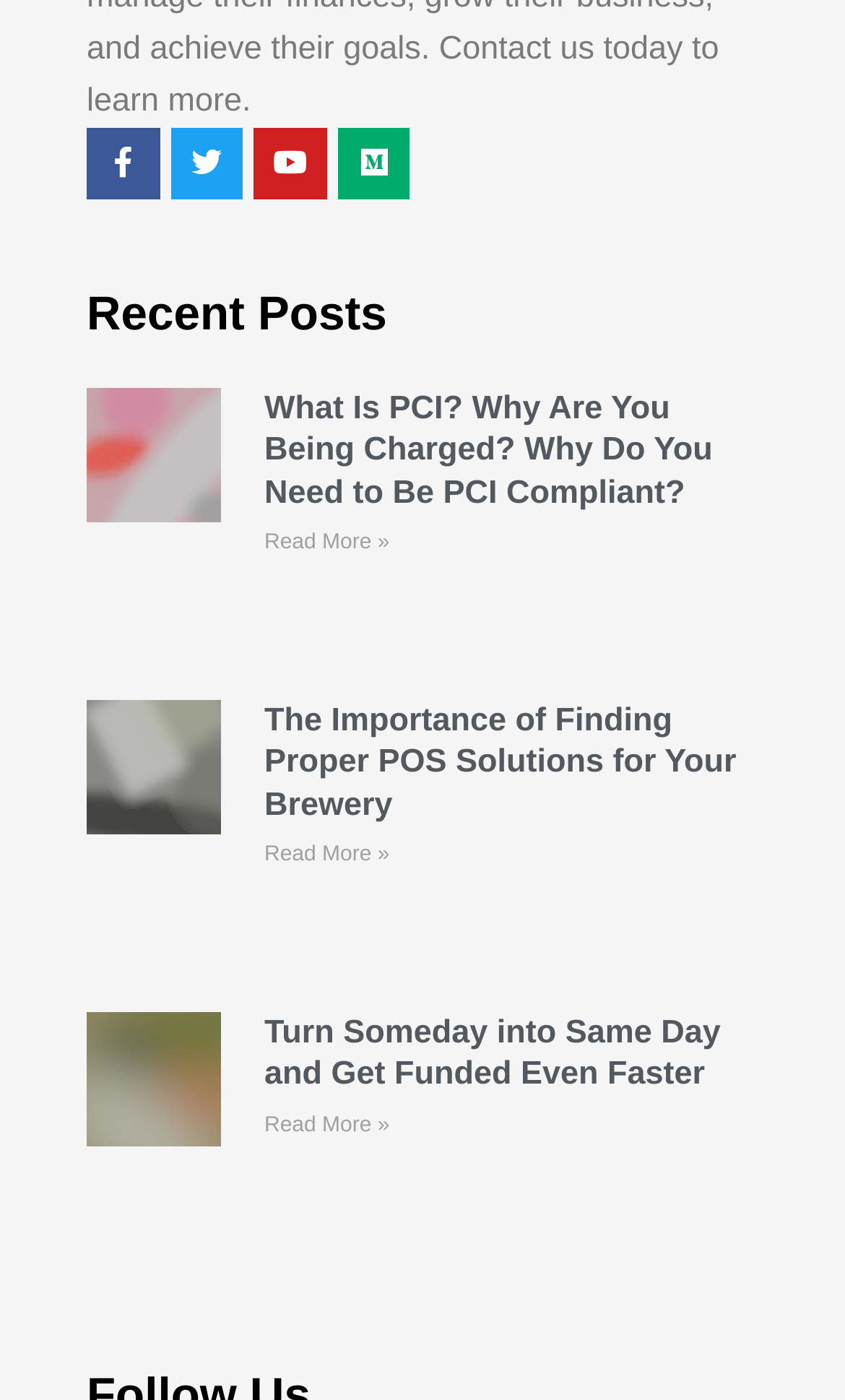Answer the question below in one word or phrase:
What is the title of the second article?

The Importance of Finding Proper POS Solutions for Your Brewery